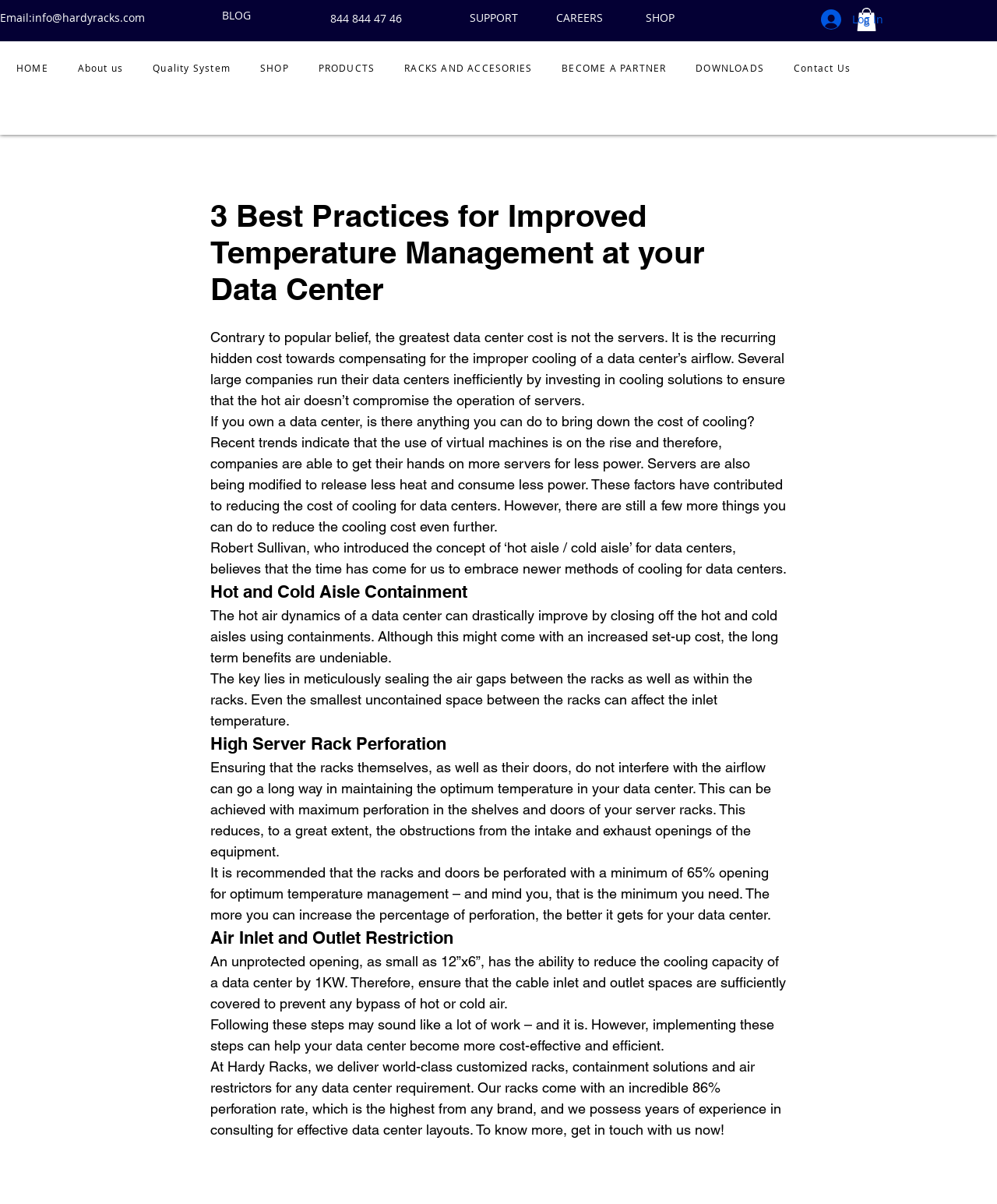Use a single word or phrase to answer the question:
What can reduce the cooling capacity of a data center by 1KW?

Unprotected opening of 12"x6"